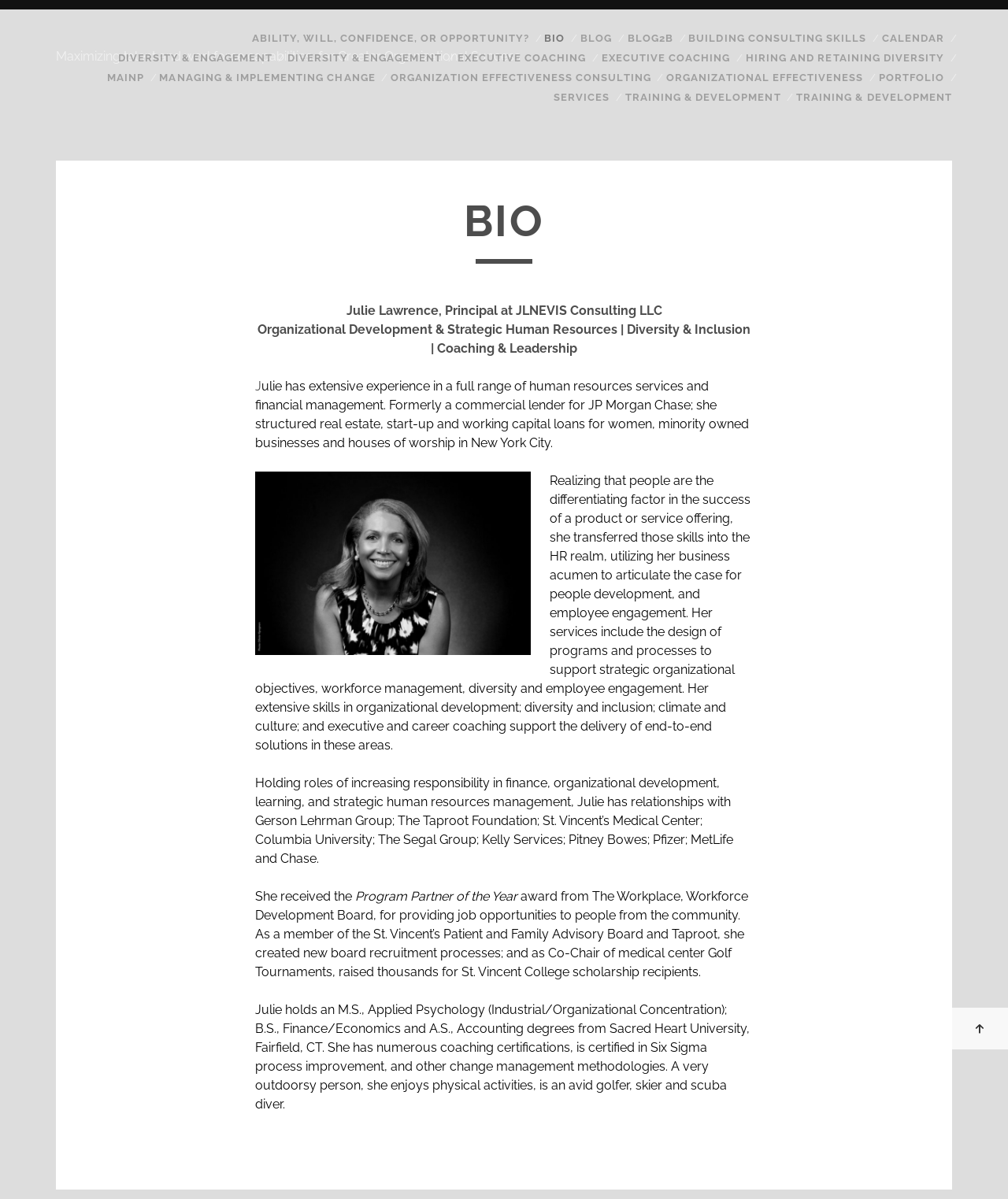What is the icon on the button at the bottom right corner of the webpage?
Provide a detailed answer to the question, using the image to inform your response.

The button at the bottom right corner of the webpage has an icon represented by the Unicode character ''. This information is obtained by examining the button element with the bounding box coordinates [0.945, 0.84, 1.0, 0.875].